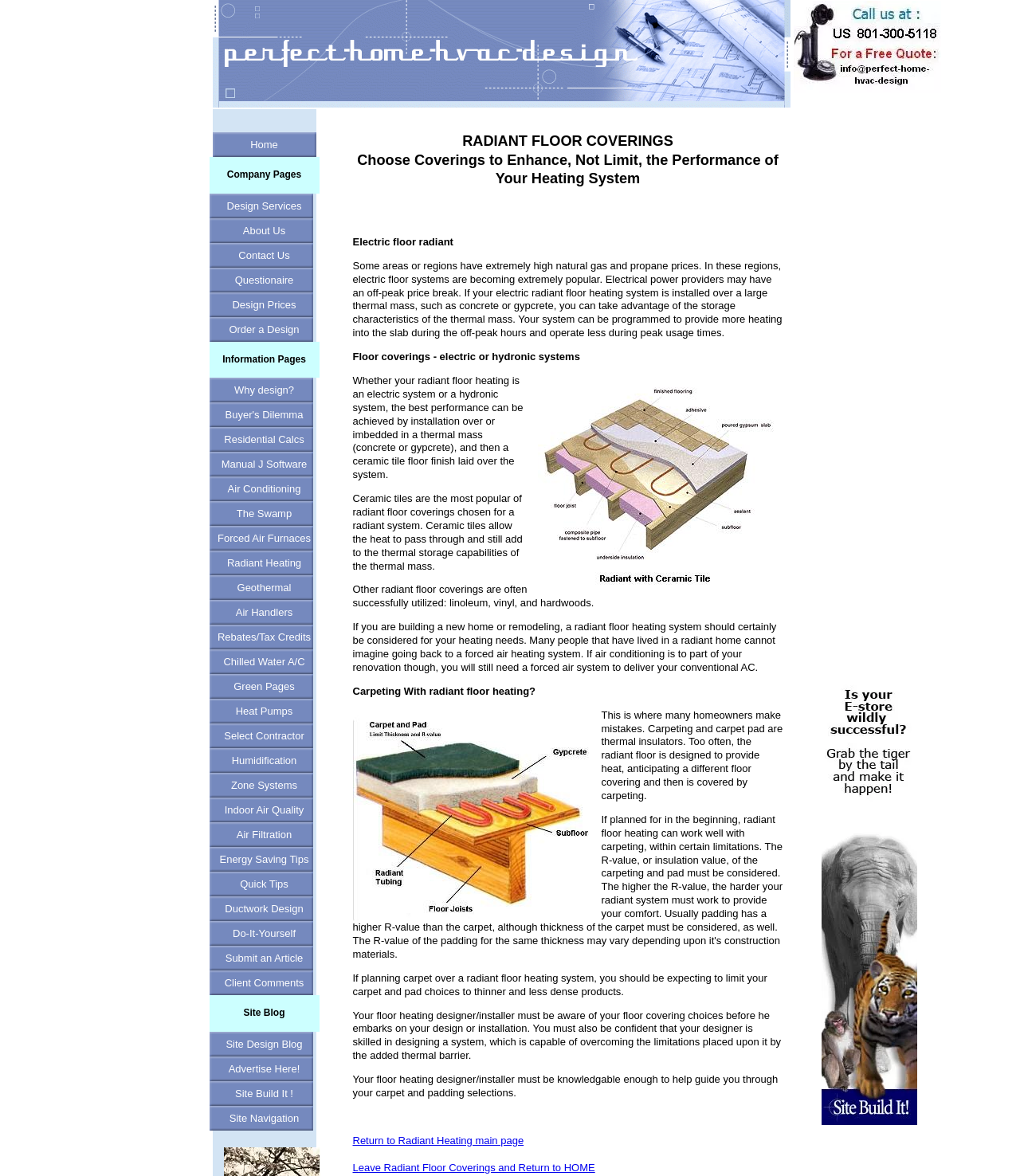Identify the coordinates of the bounding box for the element that must be clicked to accomplish the instruction: "Click on the 'Design Services' link".

[0.205, 0.164, 0.313, 0.185]